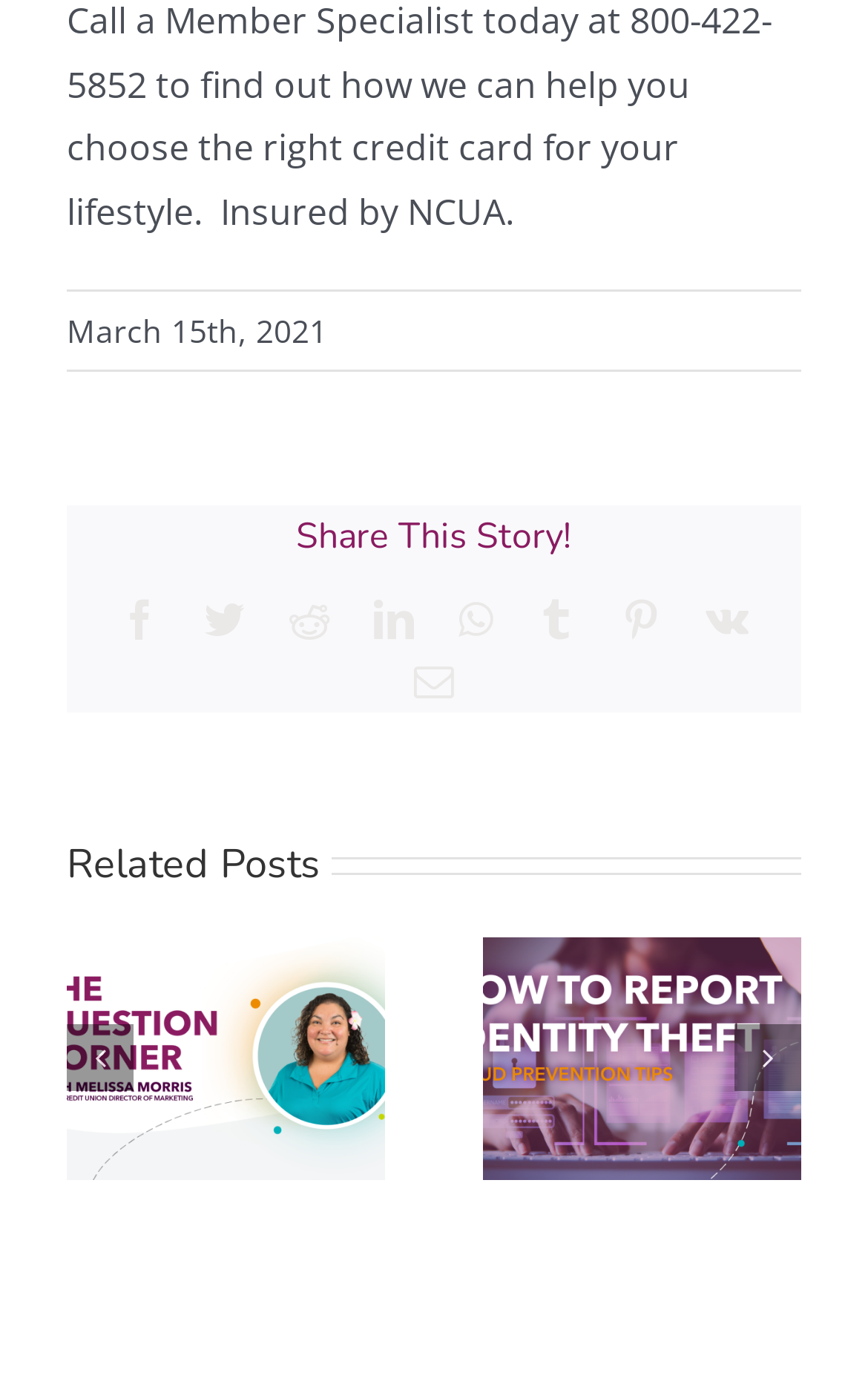How many social media platforms are available for sharing?
Utilize the image to construct a detailed and well-explained answer.

There are 8 social media platforms available for sharing, including Facebook, Twitter, Reddit, LinkedIn, WhatsApp, Tumblr, Pinterest, and Vk, which are represented by their respective icons.